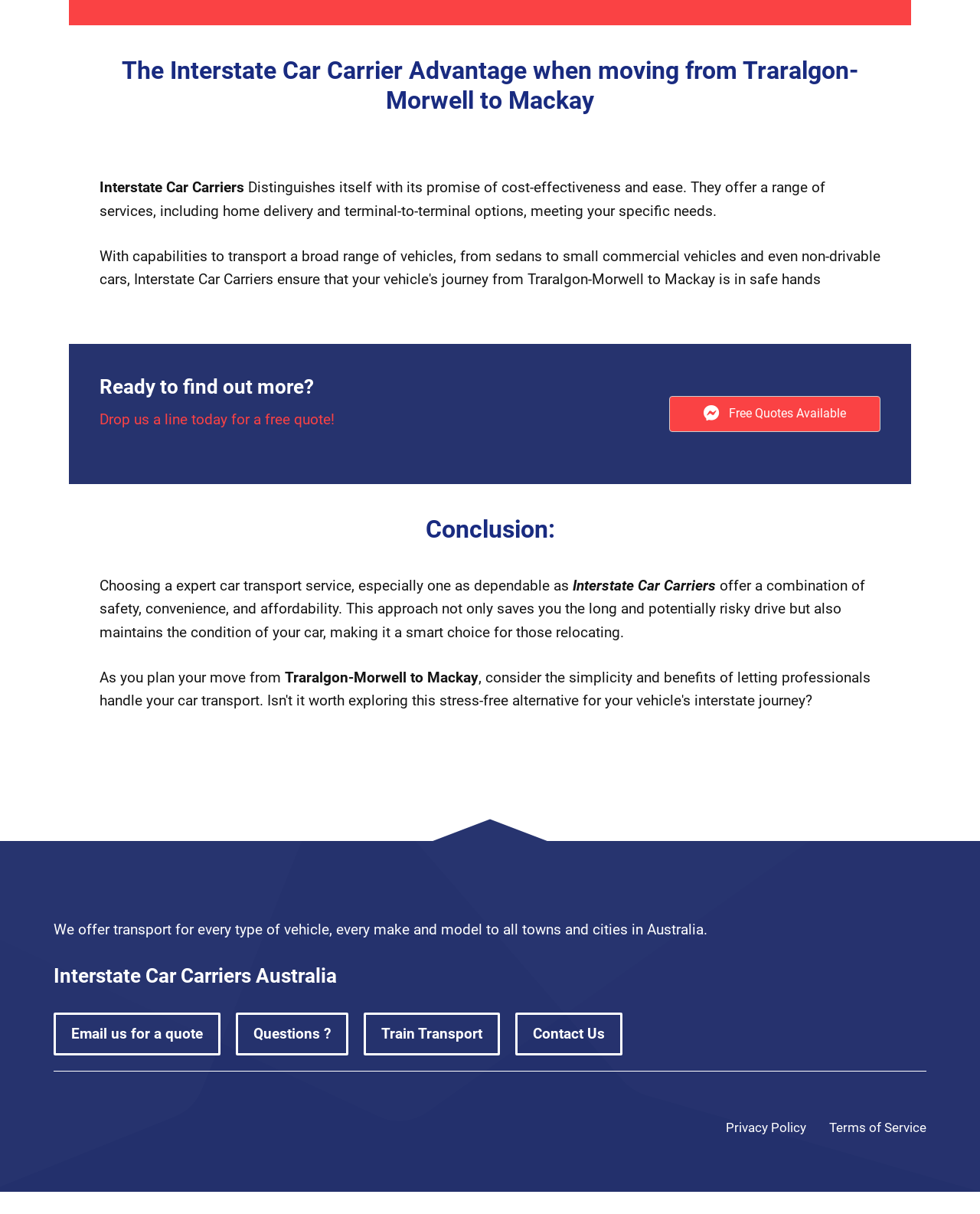Please determine the bounding box of the UI element that matches this description: Email us for a quote. The coordinates should be given as (top-left x, top-left y, bottom-right x, bottom-right y), with all values between 0 and 1.

[0.055, 0.834, 0.225, 0.869]